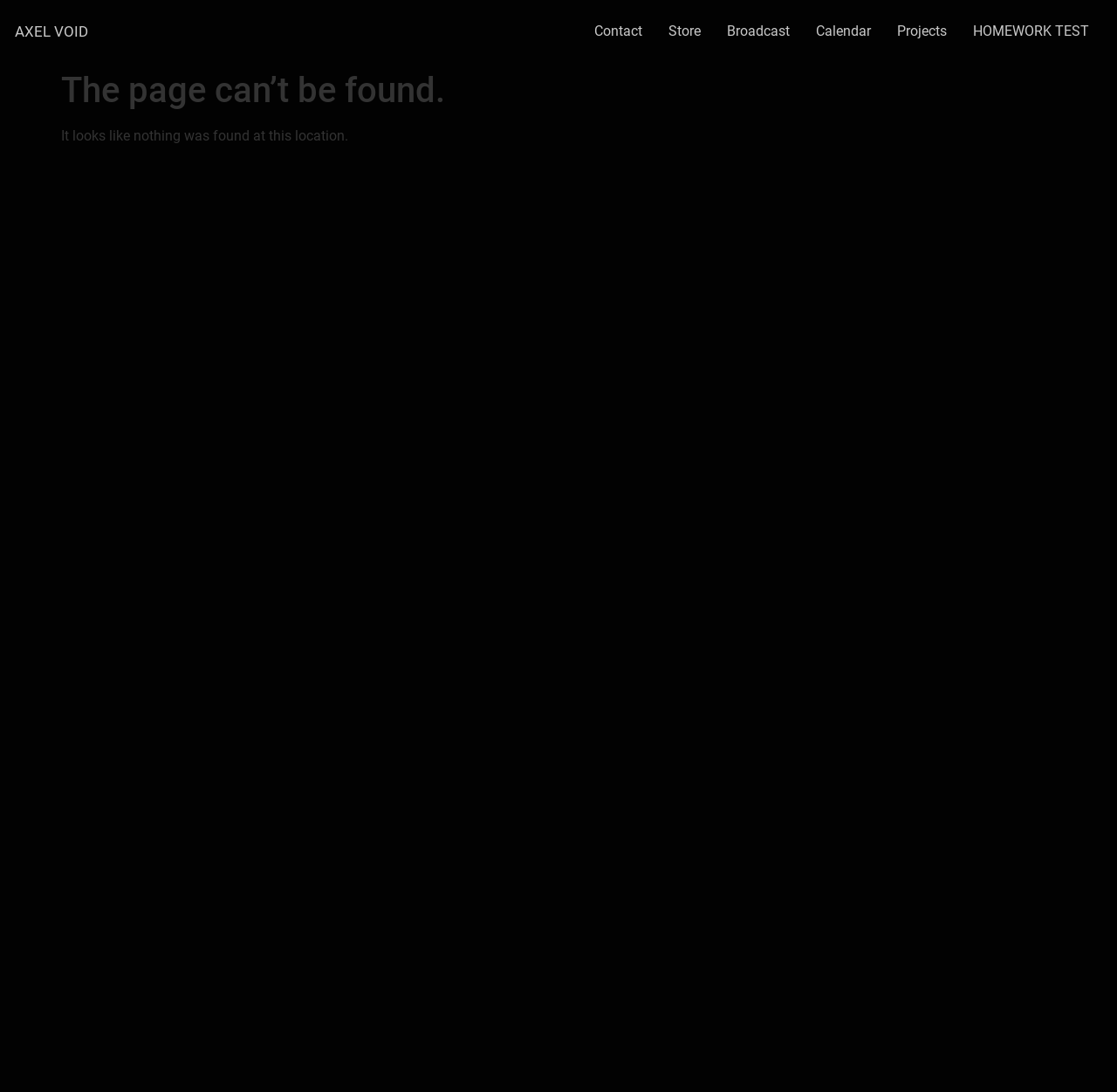Create a detailed summary of the webpage's content and design.

The webpage is titled "Page not found – Axel Void" and appears to be an error page. At the top, there is a large heading "AXEL VOID" which is also a link. Below this, there is a row of links including "Contact", "Store", "Broadcast", "Calendar", "Projects", and "HOMEWORK TEST", which are positioned horizontally and take up most of the width of the page.

In the main content area, there is a header section with a heading that reads "The page can’t be found." This is followed by a paragraph of text that says "It looks like nothing was found at this location." This text is positioned near the top of the main content area.

At the very bottom of the page, there is a small section that appears to be a footer, but it does not contain any visible text or links.